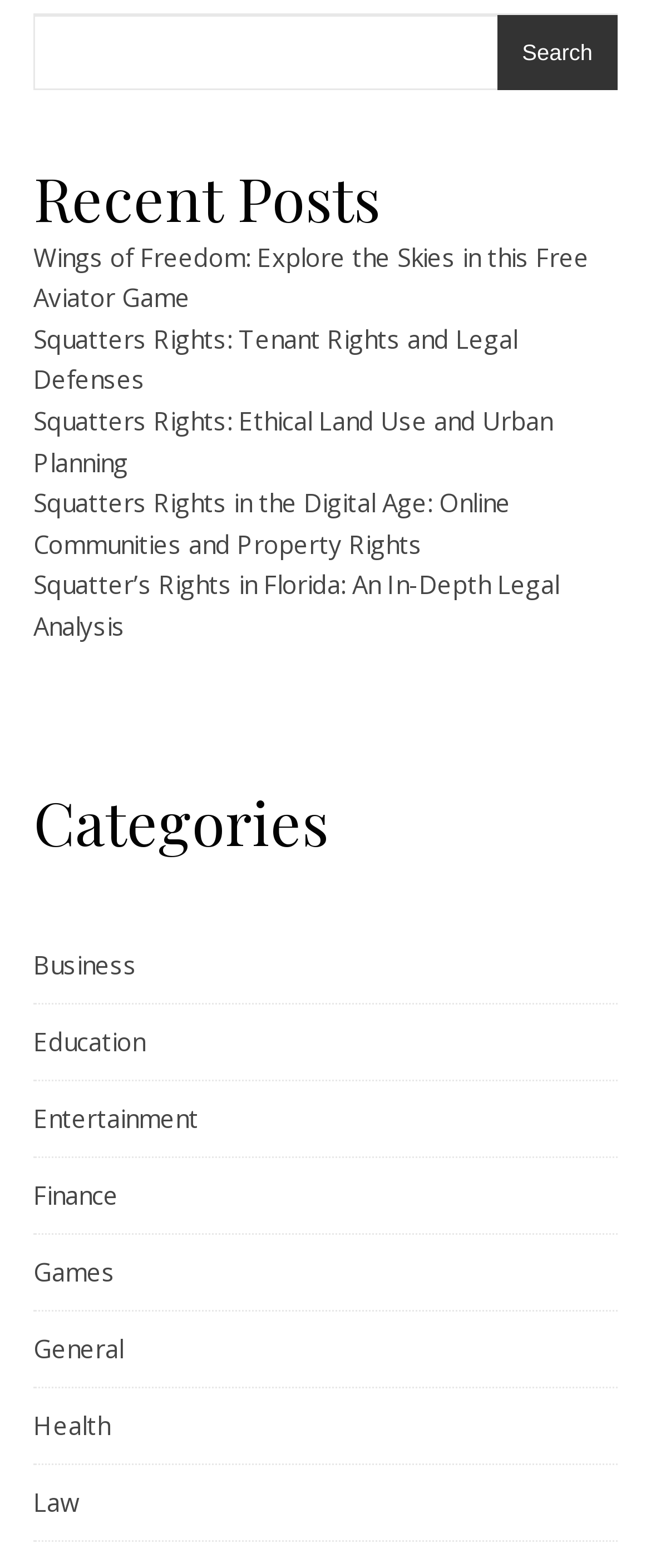What is the last category listed on the webpage?
Carefully examine the image and provide a detailed answer to the question.

The categories are listed in a vertical order, and the last category listed is 'Law', which is located at the bottom of the webpage.